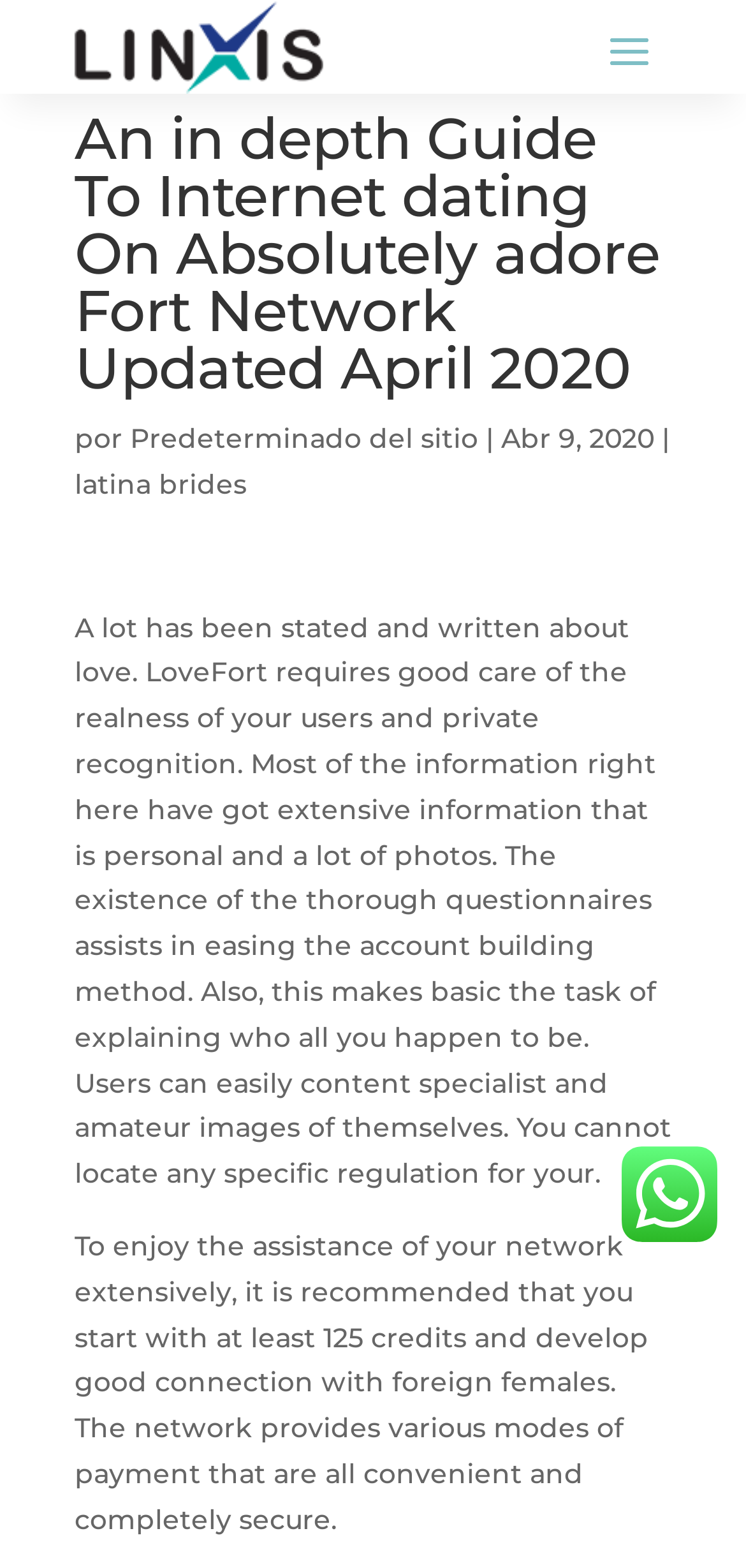Identify the bounding box for the element characterized by the following description: "latina brides".

[0.1, 0.298, 0.331, 0.32]